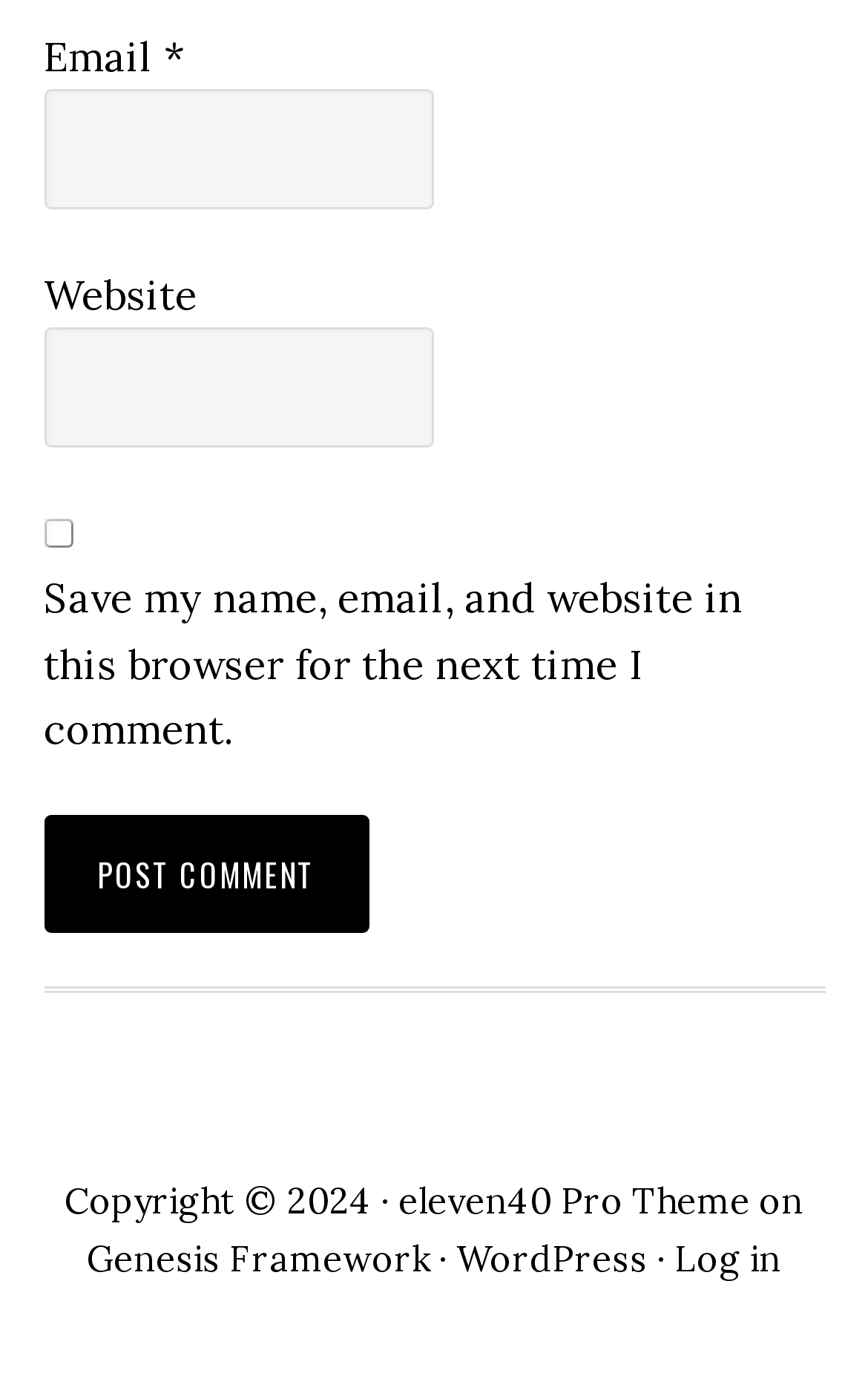Identify the bounding box coordinates for the element you need to click to achieve the following task: "Contact us". Provide the bounding box coordinates as four float numbers between 0 and 1, in the form [left, top, right, bottom].

None